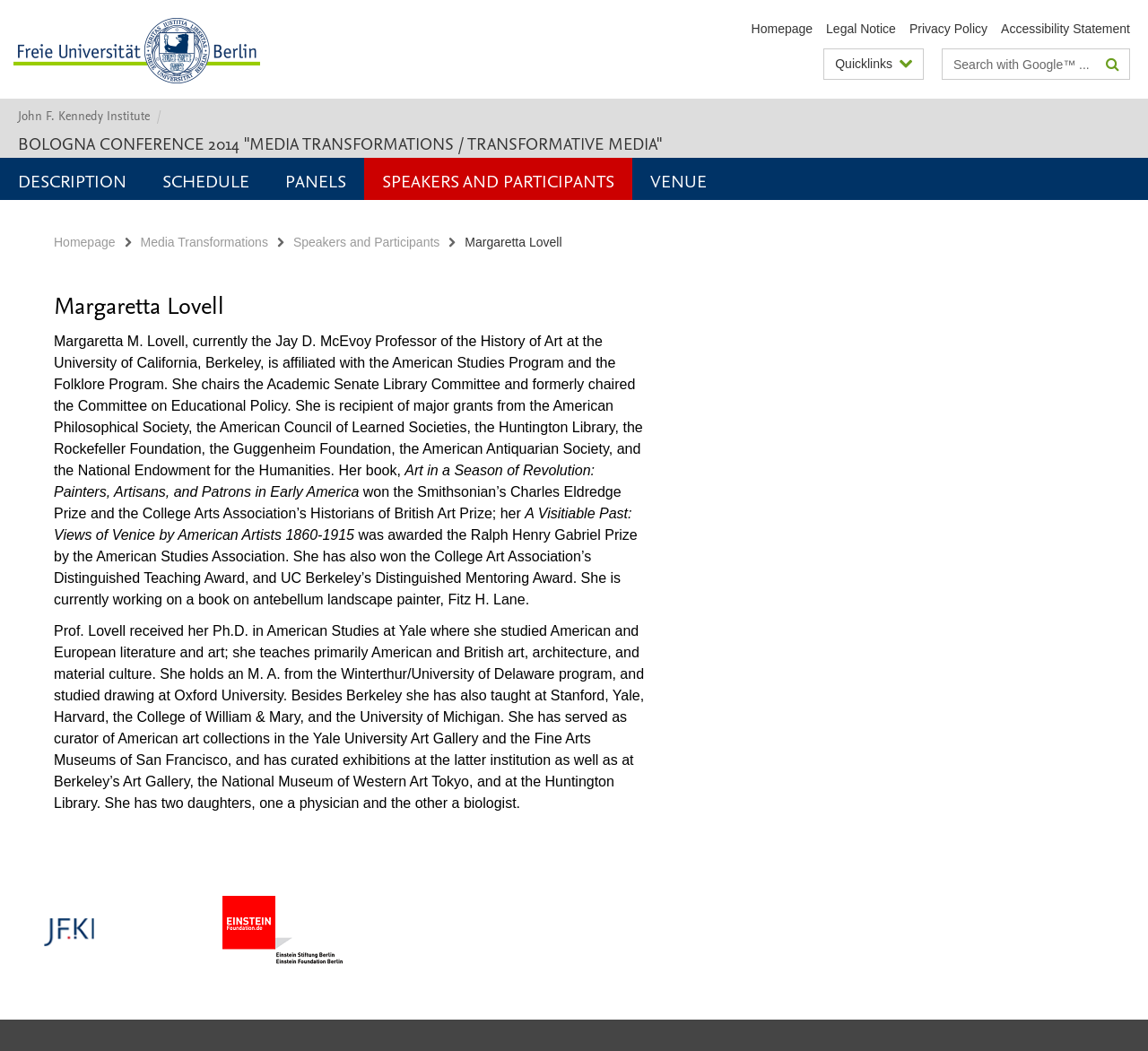Please identify the bounding box coordinates for the region that you need to click to follow this instruction: "View the Bologna Conference 2014".

[0.016, 0.124, 0.984, 0.149]